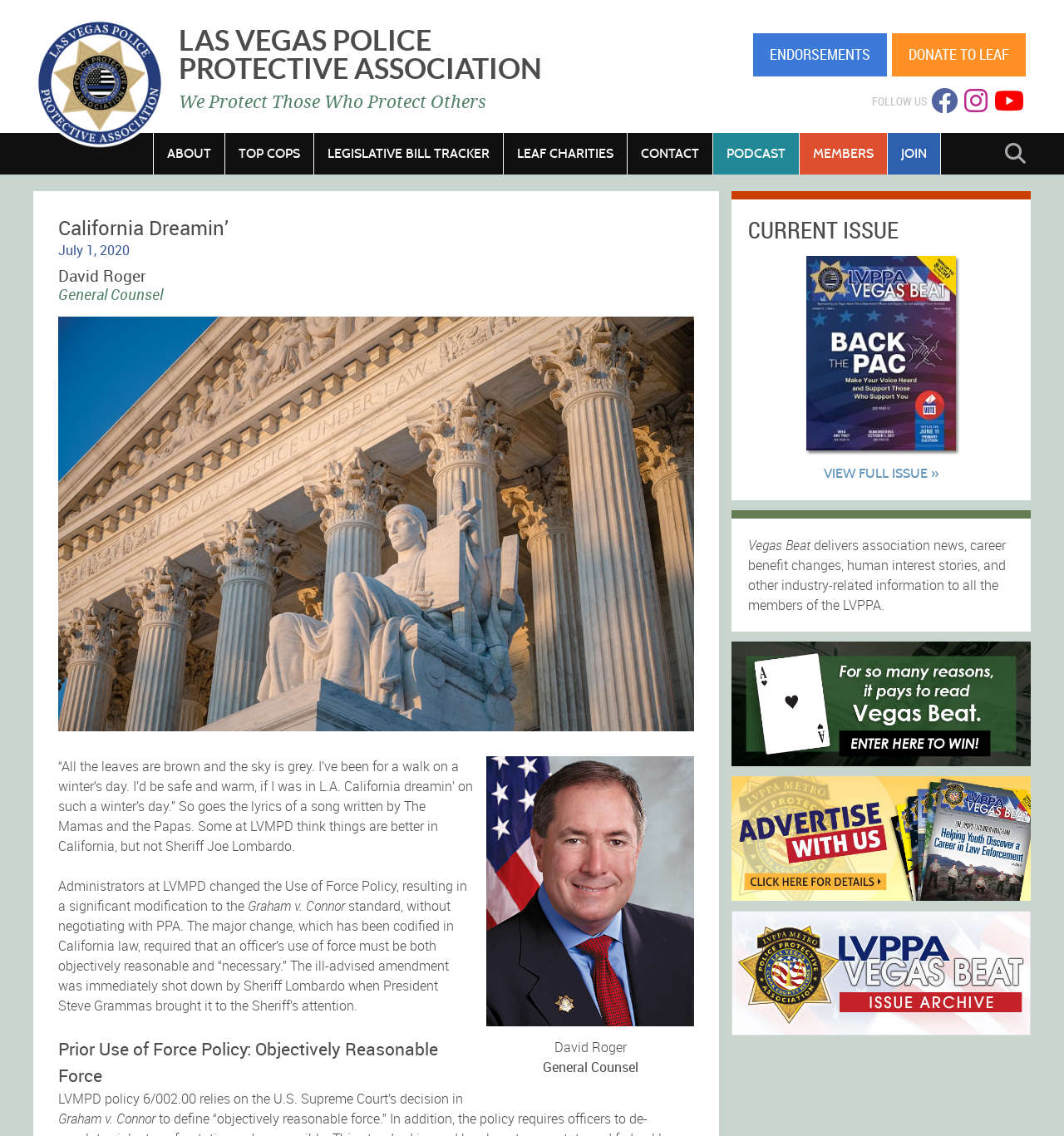Based on the element description Podcast, identify the bounding box coordinates for the UI element. The coordinates should be in the format (top-left x, top-left y, bottom-right x, bottom-right y) and within the 0 to 1 range.

[0.67, 0.117, 0.752, 0.154]